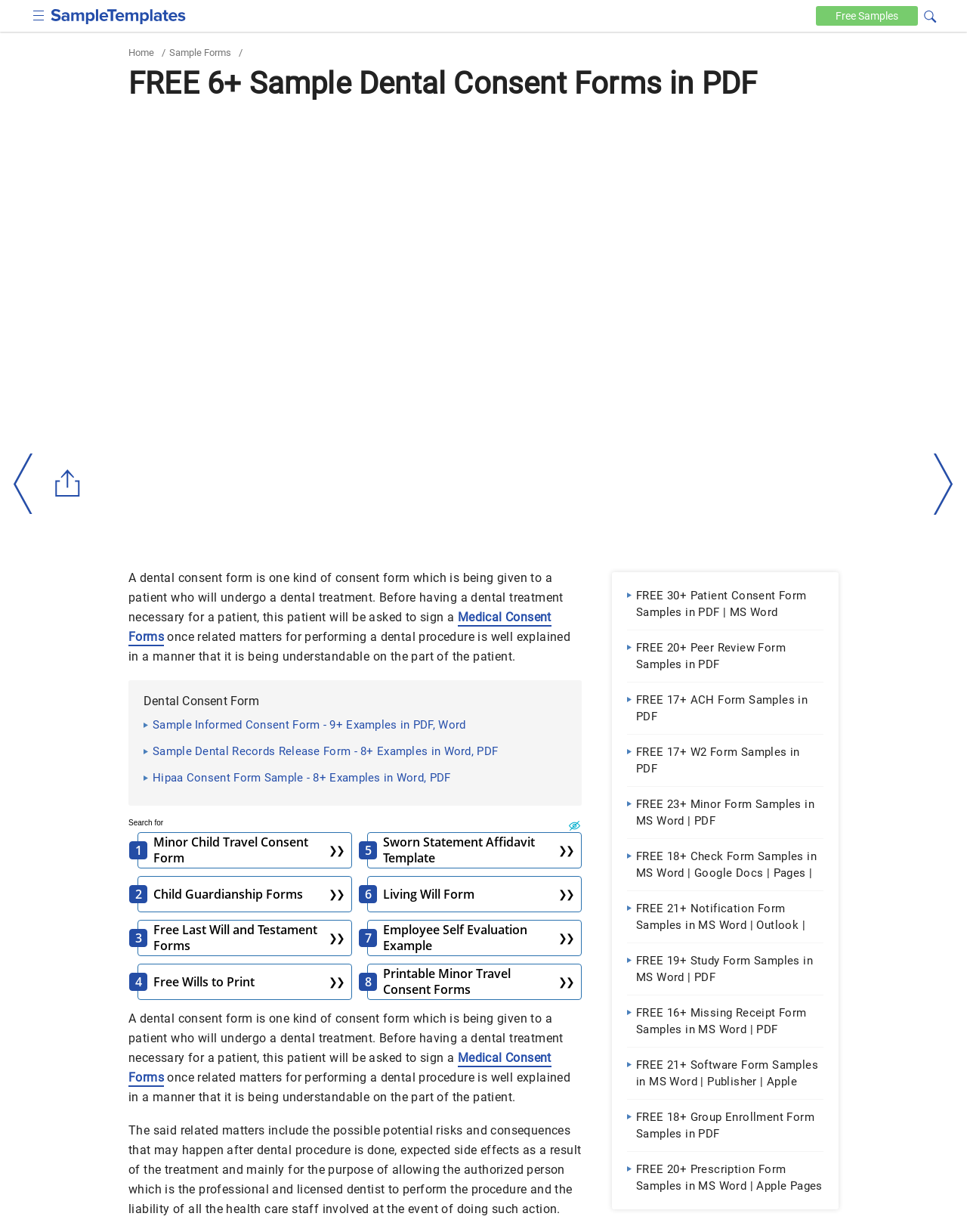Specify the bounding box coordinates of the area to click in order to follow the given instruction: "Click the SampleTemplates logo."

[0.052, 0.007, 0.192, 0.022]